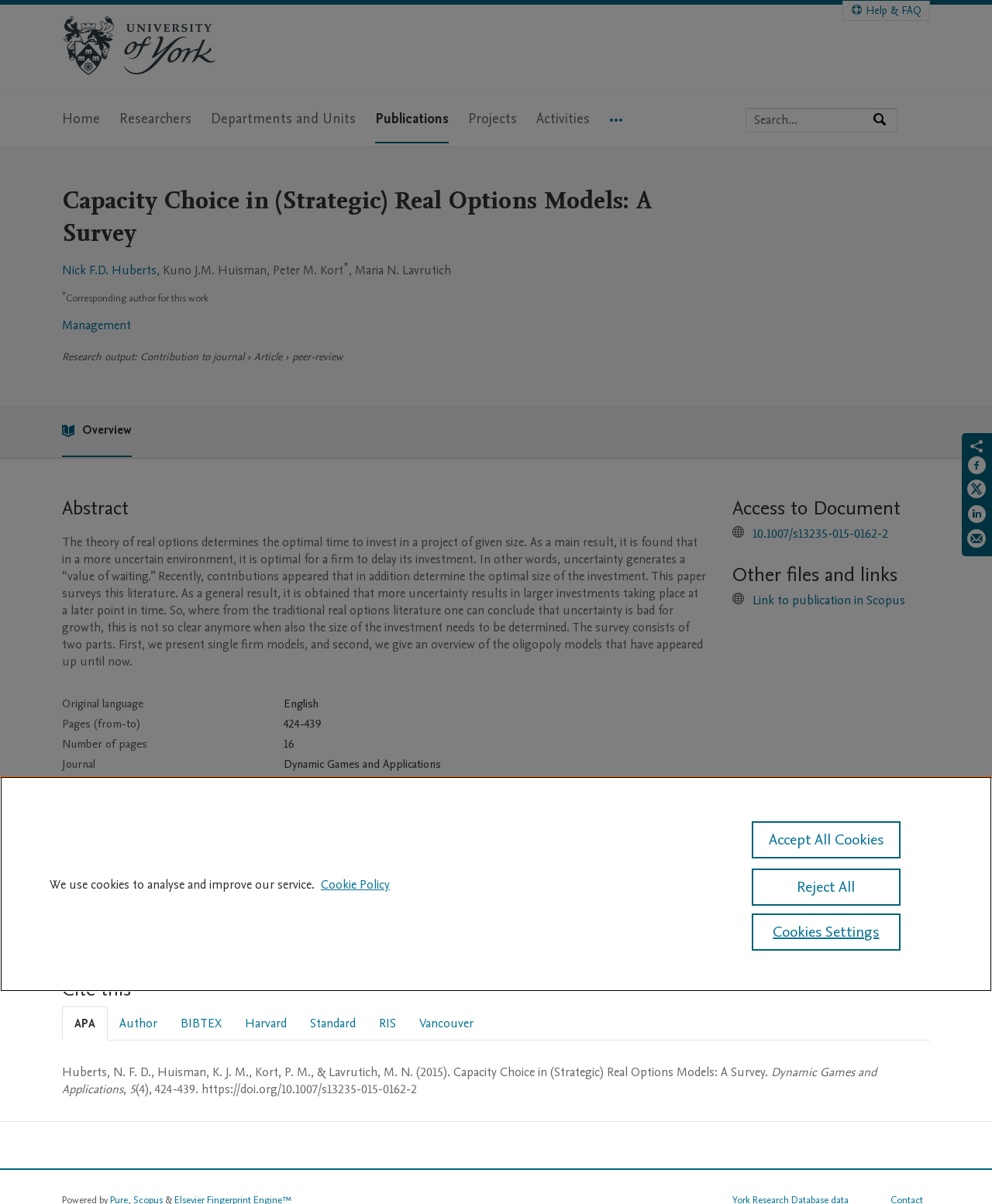Determine the primary headline of the webpage.

Capacity Choice in (Strategic) Real Options Models: A Survey